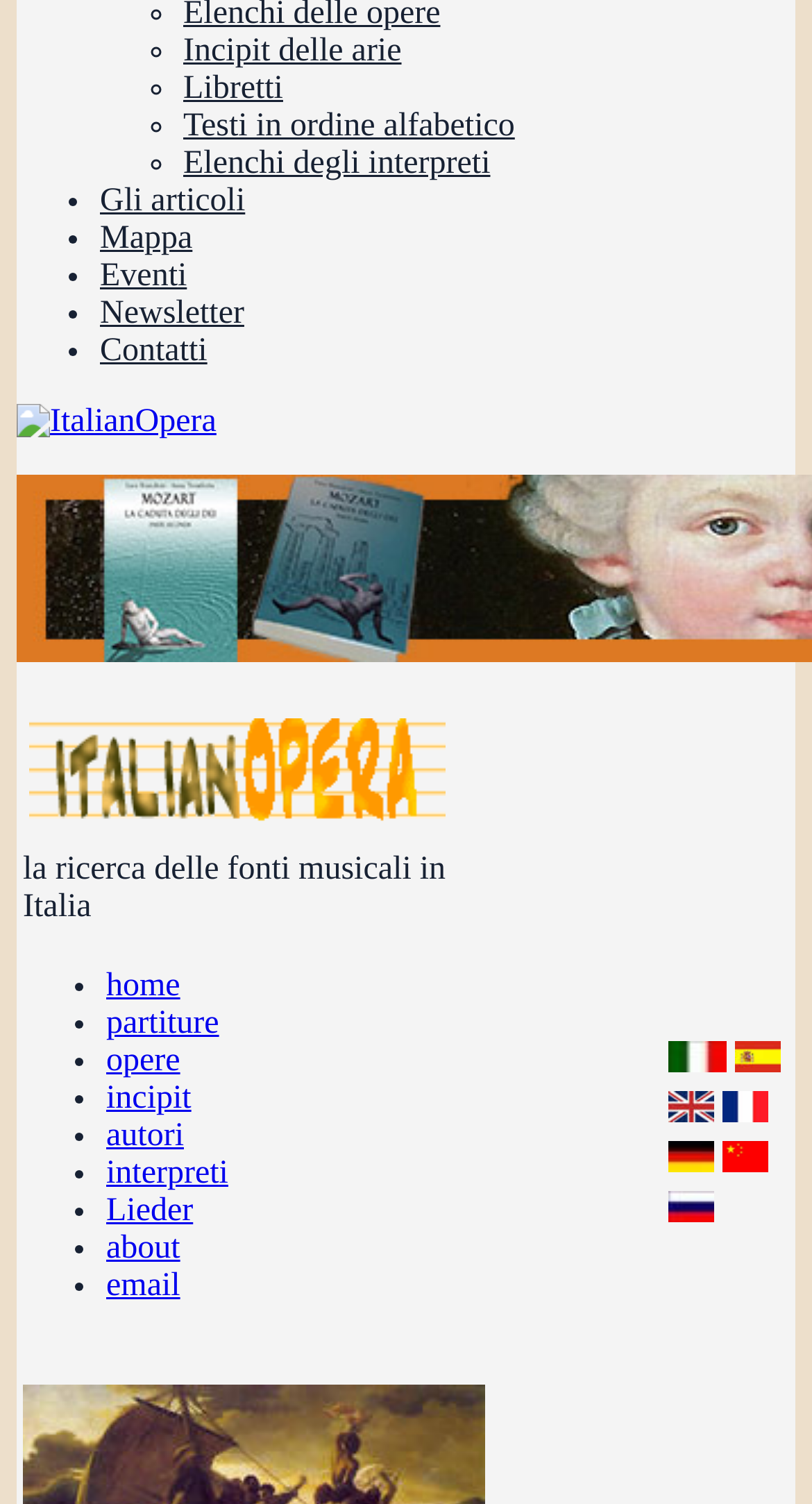Identify the bounding box for the described UI element: "Elenchi degli interpreti".

[0.226, 0.097, 0.604, 0.12]